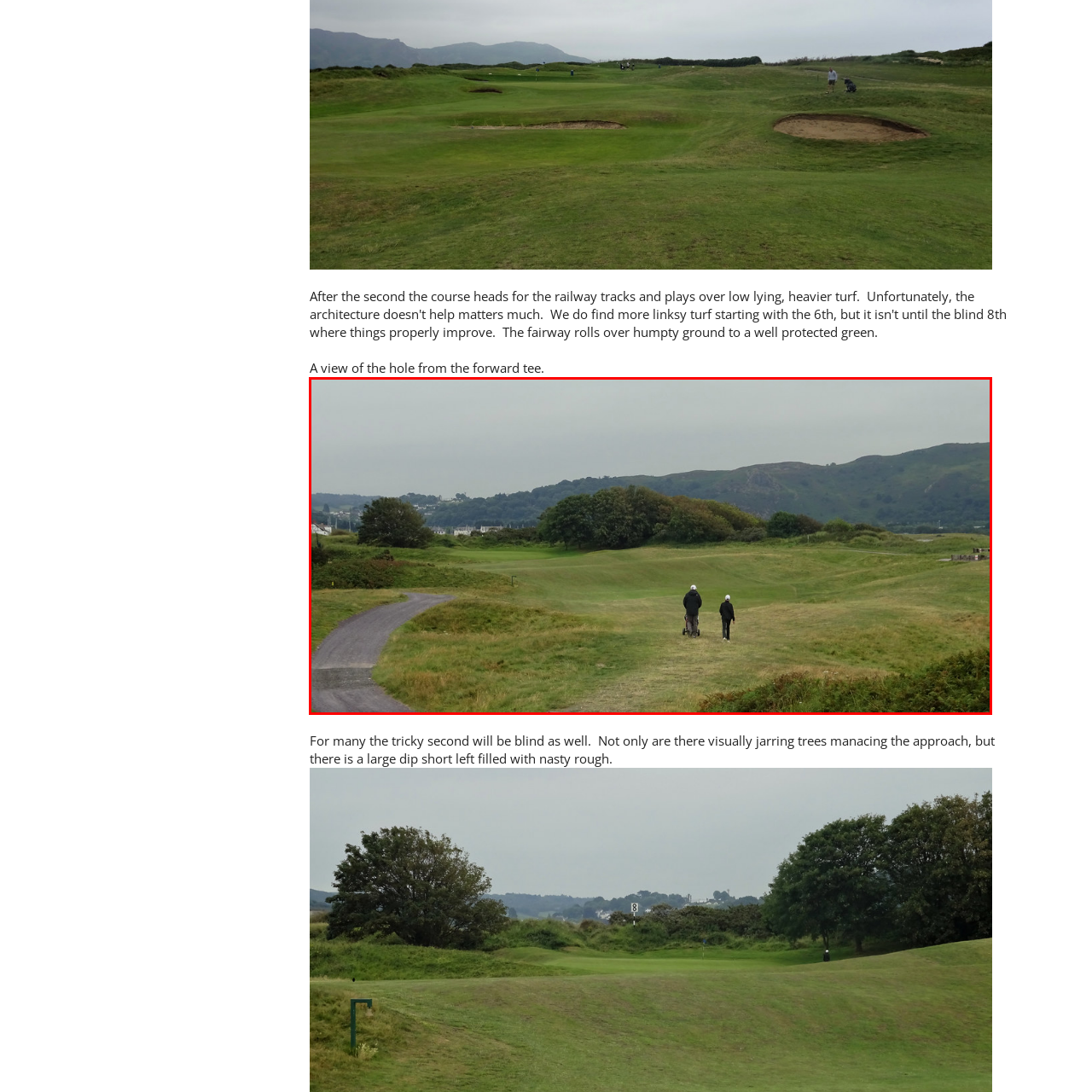What is the terrain feature to the left of the second hole?
Refer to the image enclosed in the red bounding box and answer the question thoroughly.

According to the image, the second hole features a large dip to the left, which is obscured by lush, rough grass, creating a challenging terrain for golfers.